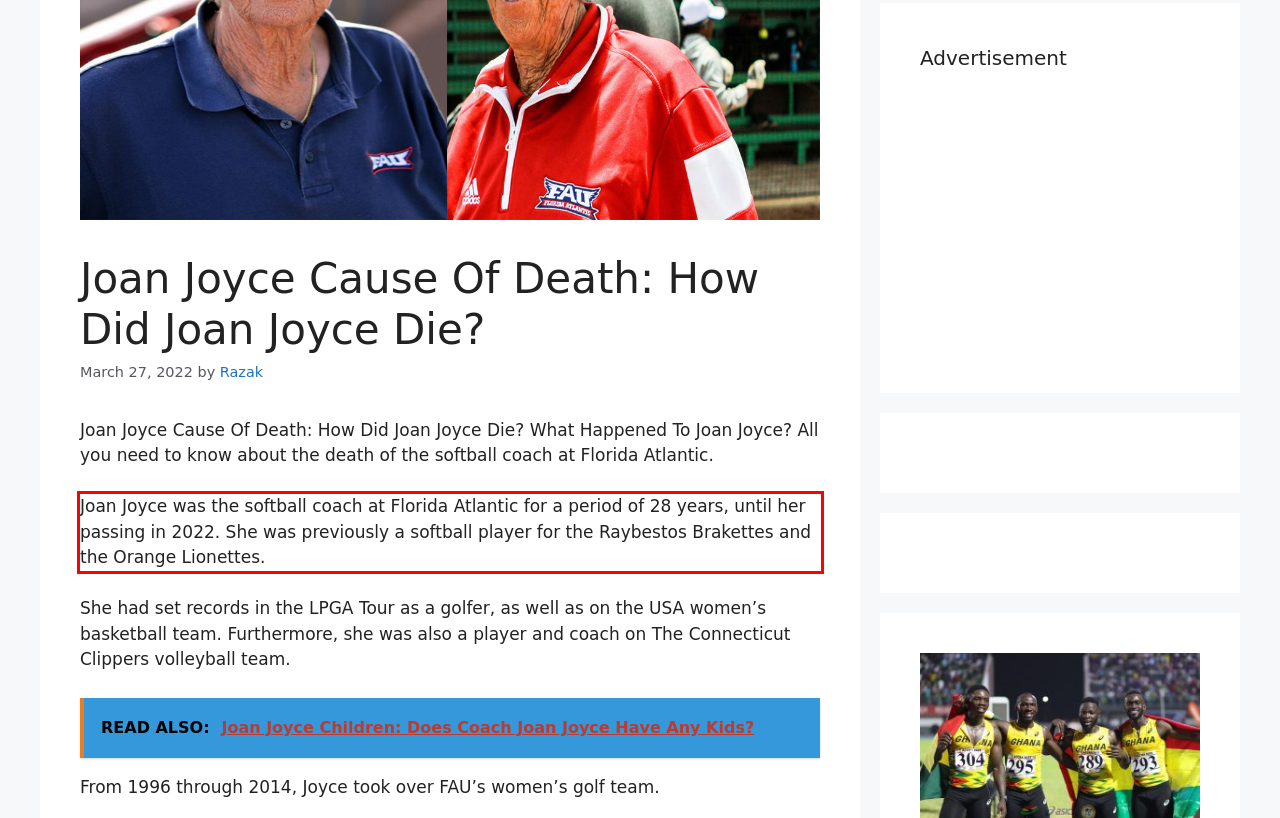Within the screenshot of the webpage, there is a red rectangle. Please recognize and generate the text content inside this red bounding box.

Joan Joyce was the softball coach at Florida Atlantic for a period of 28 years, until her passing in 2022. She was previously a softball player for the Raybestos Brakettes and the Orange Lionettes.